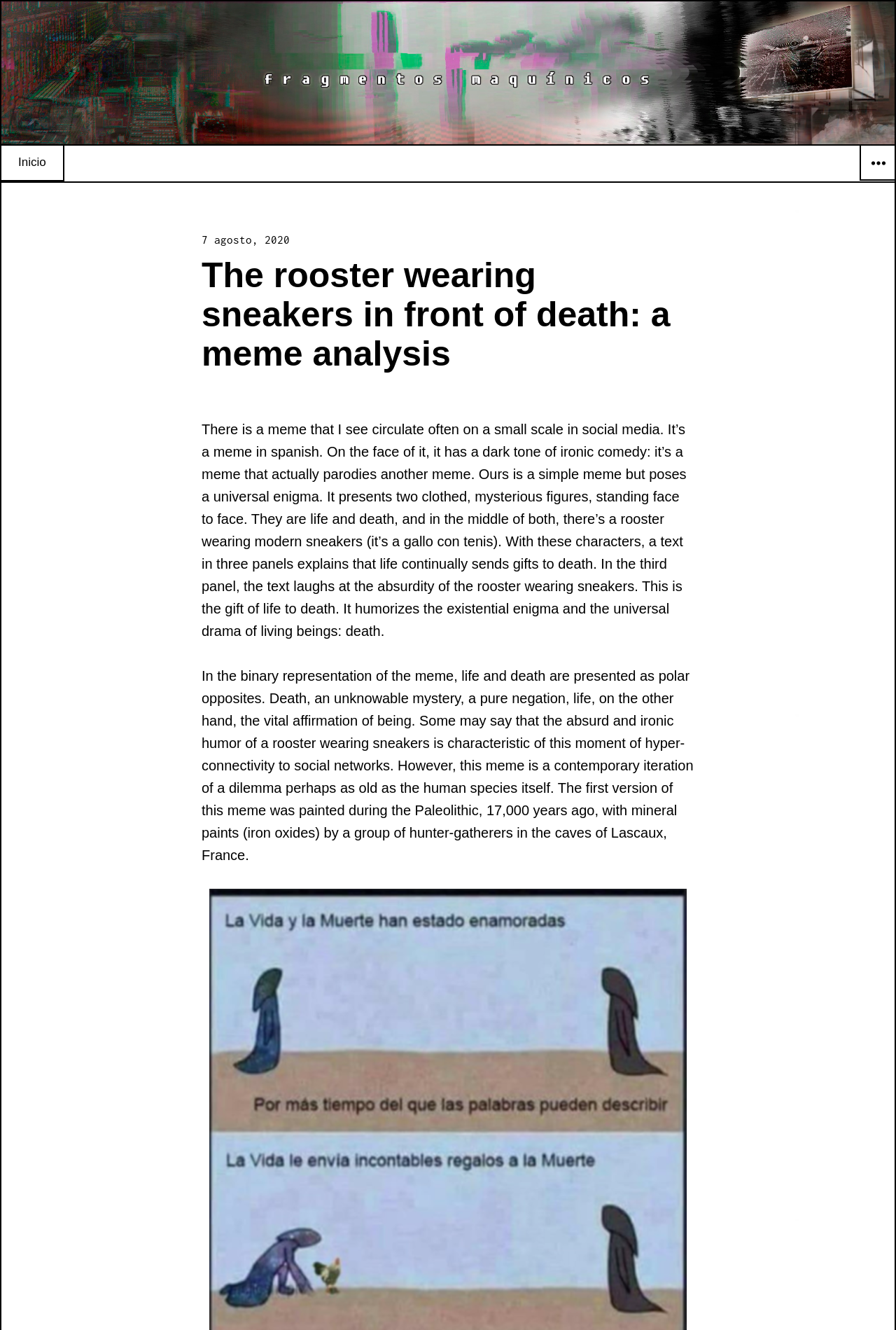Respond concisely with one word or phrase to the following query:
What is the theme of the meme analyzed in the article?

Life and death